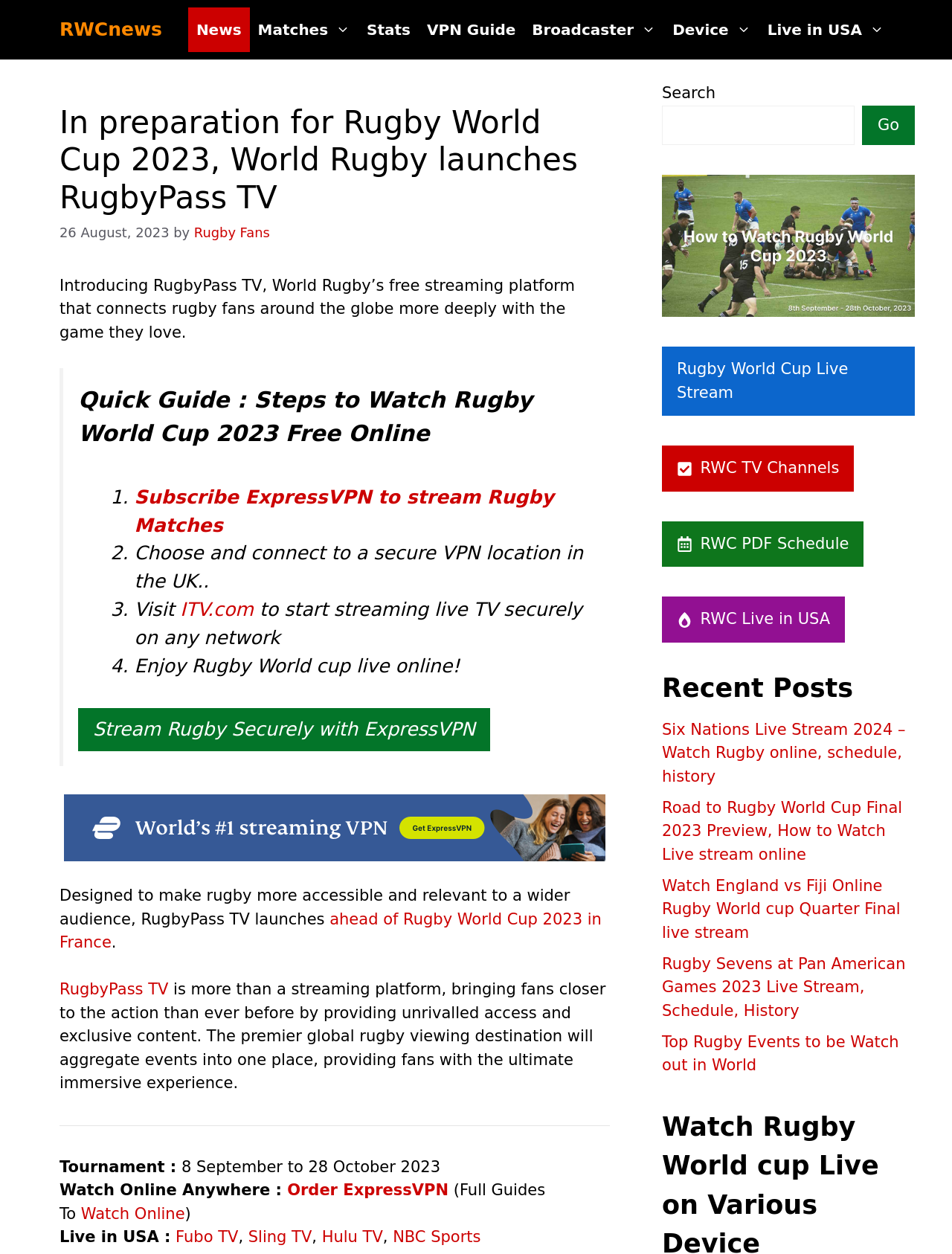Extract the bounding box coordinates for the UI element described as: "RWC Live in USA".

[0.695, 0.476, 0.888, 0.512]